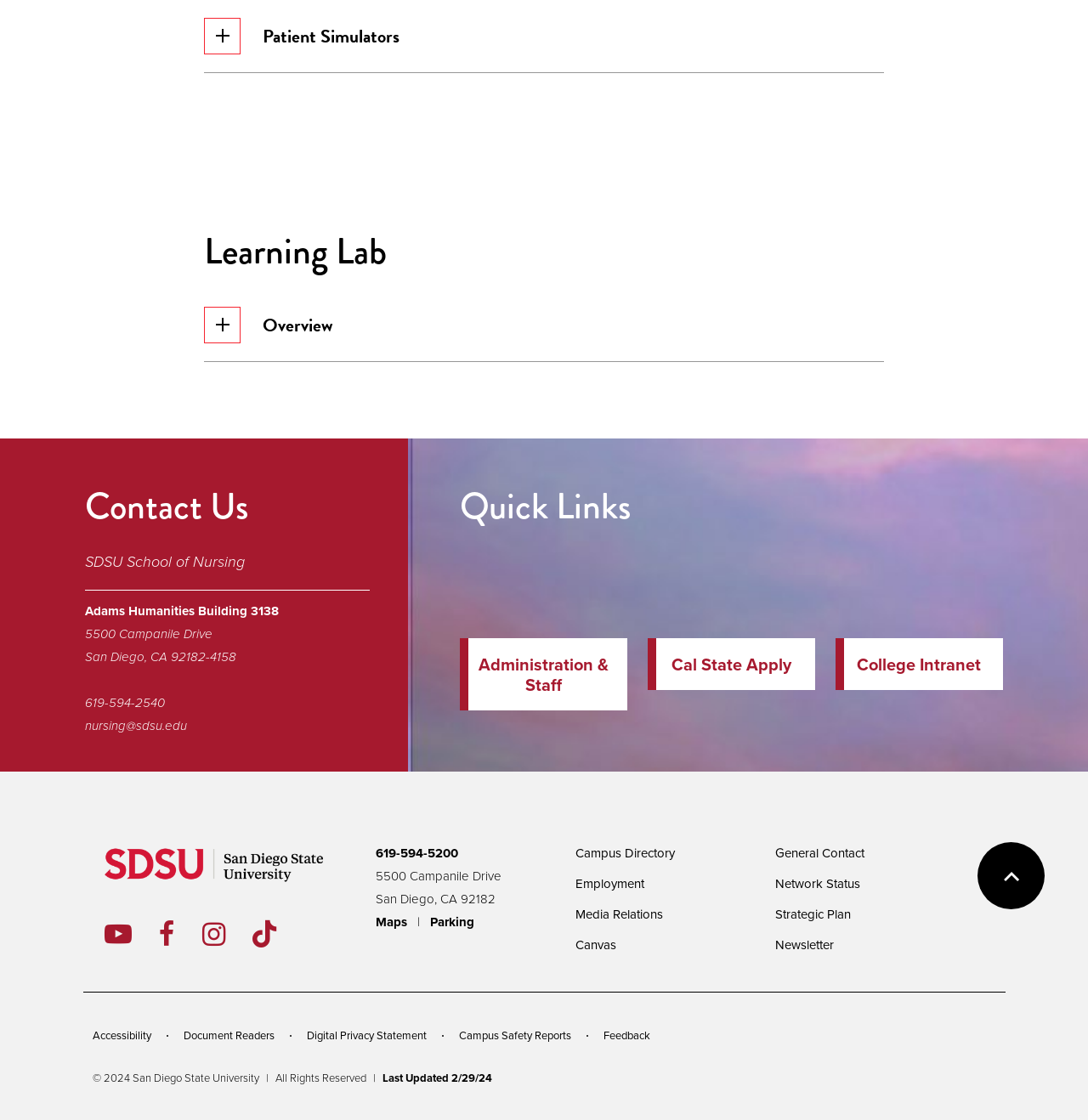Find and provide the bounding box coordinates for the UI element described here: "Media Relations". The coordinates should be given as four float numbers between 0 and 1: [left, top, right, bottom].

[0.529, 0.808, 0.609, 0.825]